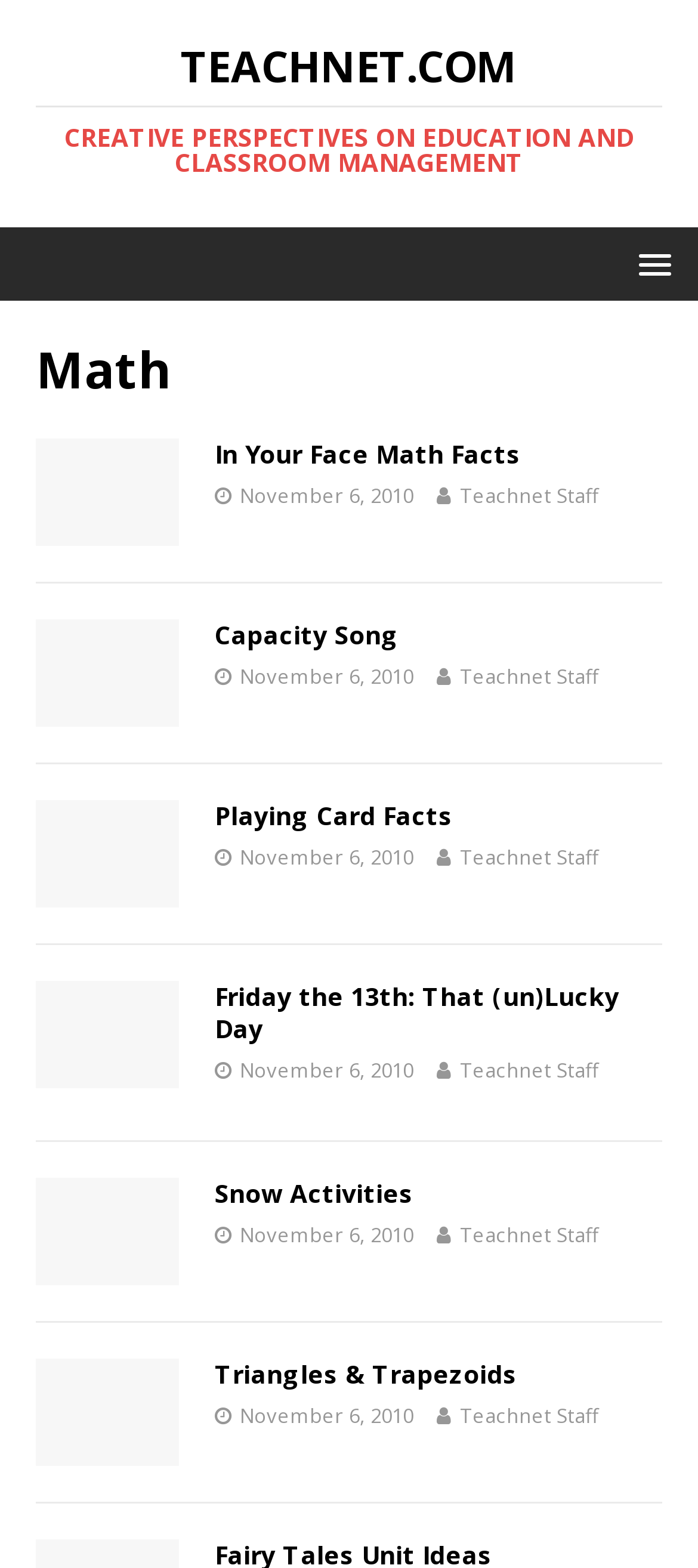Locate the bounding box coordinates of the clickable area to execute the instruction: "Click the 'In Your Face Math Facts' link". Provide the coordinates as four float numbers between 0 and 1, represented as [left, top, right, bottom].

[0.308, 0.278, 0.746, 0.3]